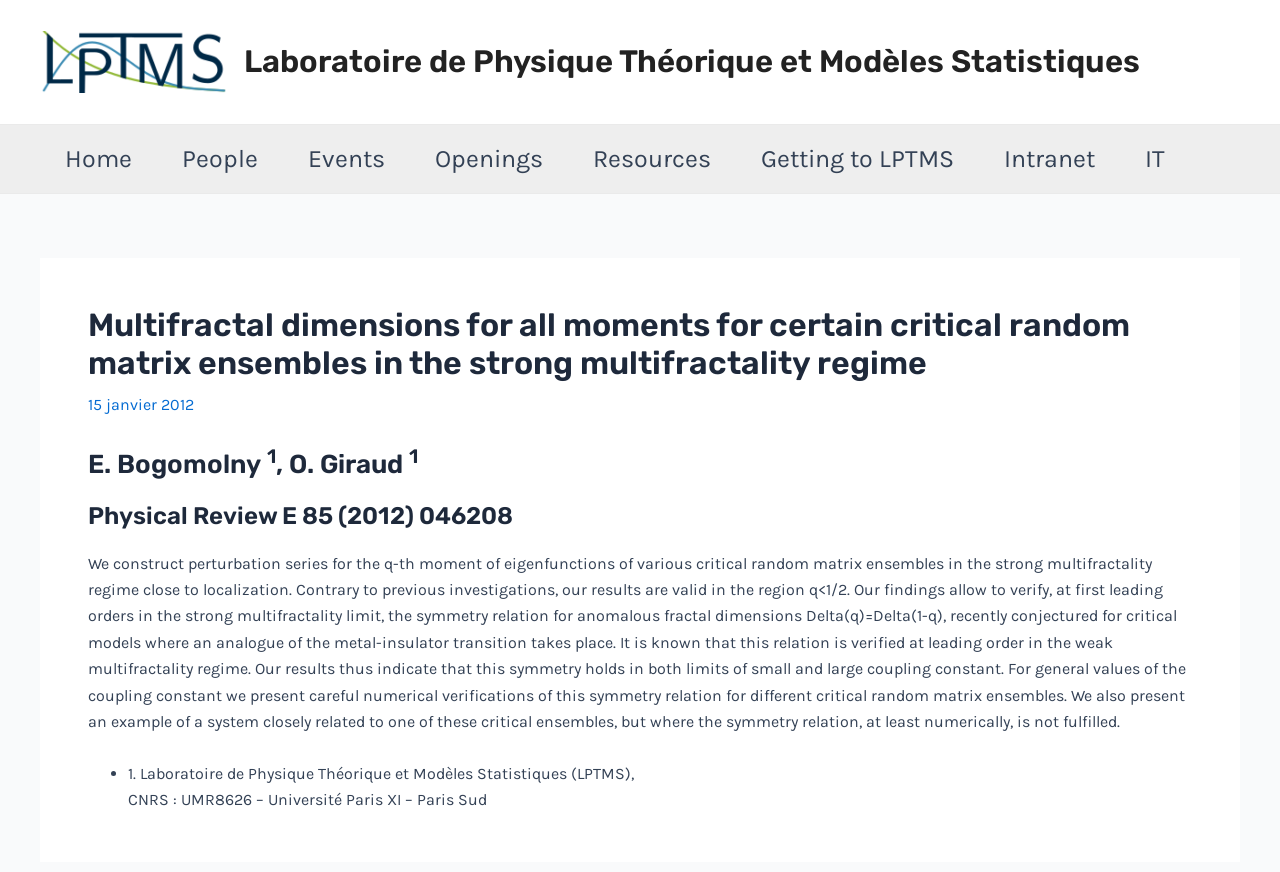Please indicate the bounding box coordinates of the element's region to be clicked to achieve the instruction: "follow link to Physical Review E 85 (2012) 046208". Provide the coordinates as four float numbers between 0 and 1, i.e., [left, top, right, bottom].

[0.069, 0.575, 0.931, 0.608]